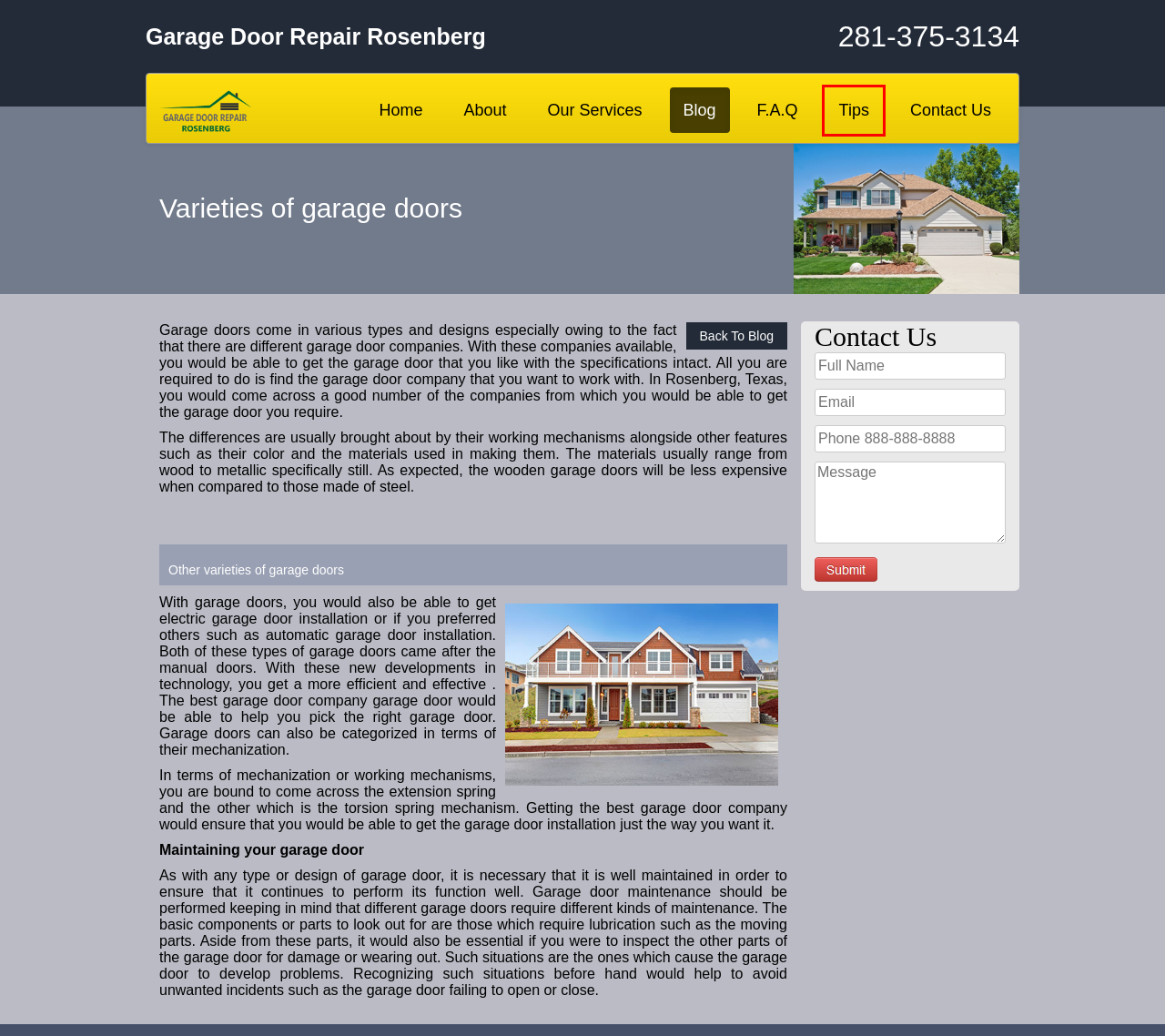Examine the webpage screenshot and identify the UI element enclosed in the red bounding box. Pick the webpage description that most accurately matches the new webpage after clicking the selected element. Here are the candidates:
A. Genie Opener Service - Garage Door Repair Rosenberg, TX
B. F.A.Q | Garage Door Repair Rosenberg, TX
C. Our Services | 281-375-3134 | Garage Door Repair Rosenberg, TX
D. Garage Door Repair Rosenberg, TX  | 281-375-3134 | Cables Service
E. Contact Us  | 281-375-3134 | Garage Door Repair Rosenberg, TX
F. Tips | Garage Door Repair Rosenberg, TX
G. About Us | 281-375-3134 | Garage Door Repair Rosenberg, TX
H. Blog | Garage Door Repair Rosenberg, TX

F